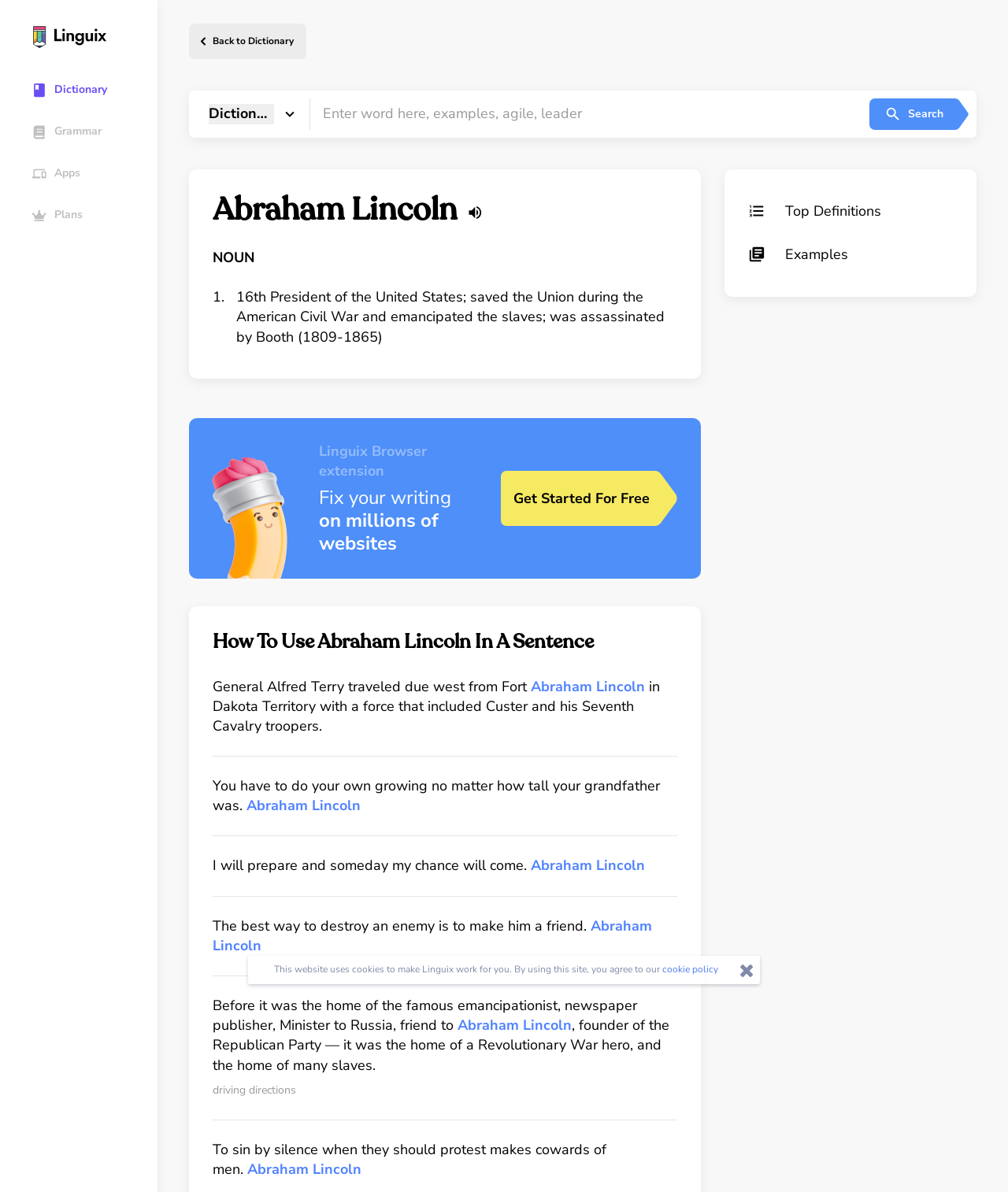Find the bounding box coordinates for the area that must be clicked to perform this action: "Search for a word".

[0.308, 0.087, 0.862, 0.104]